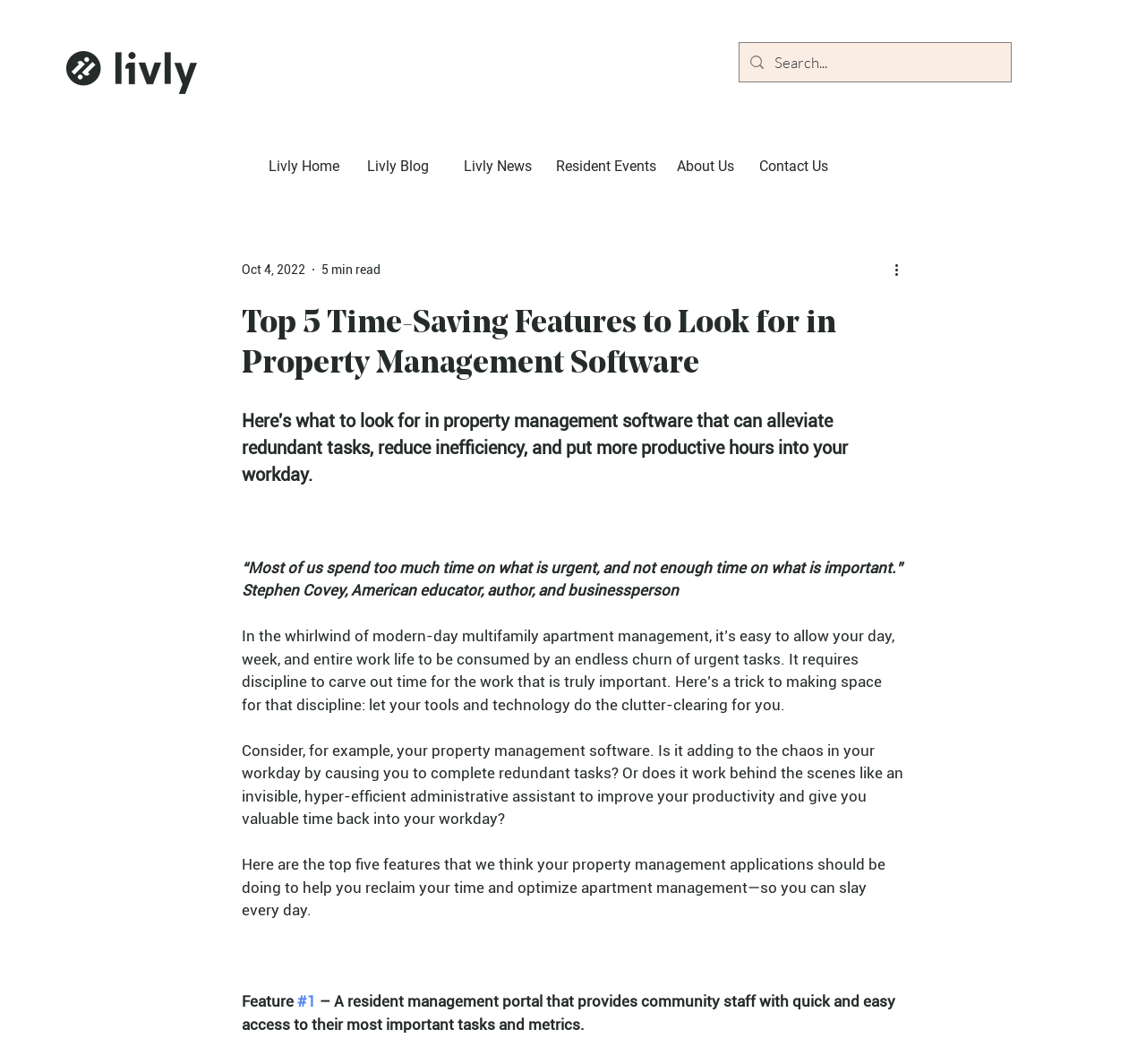Identify and generate the primary title of the webpage.

Top 5 Time-Saving Features to Look for in Property Management Software